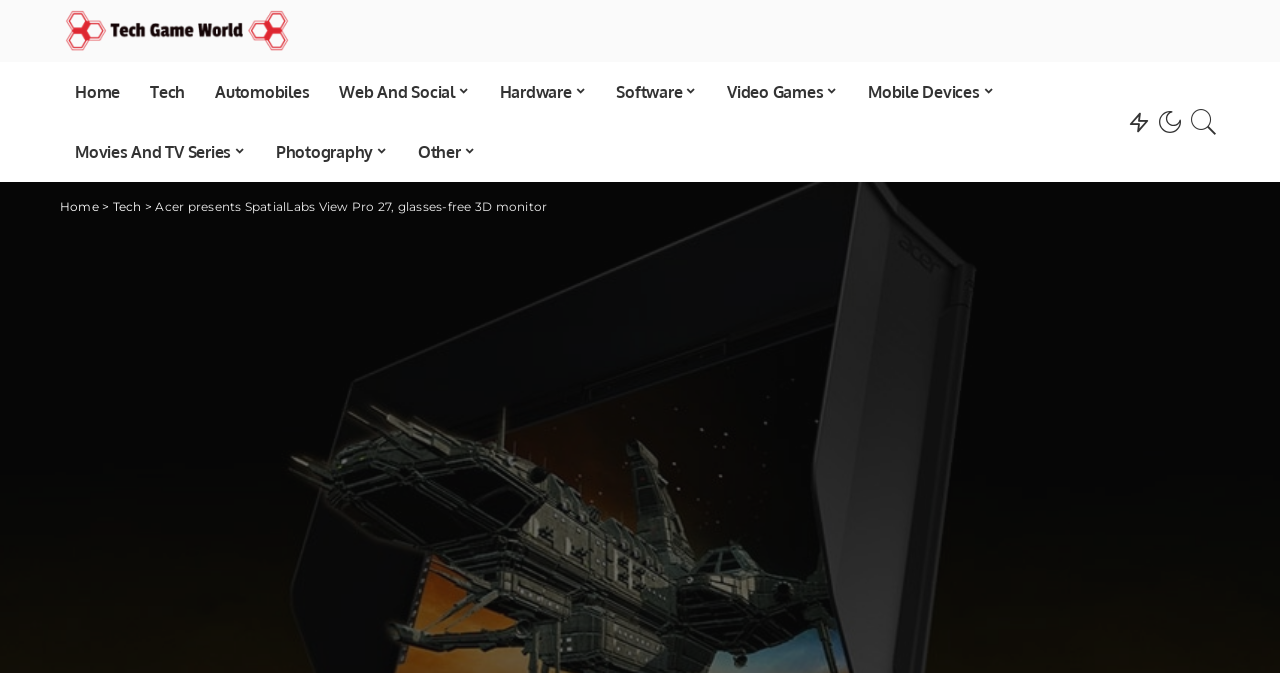What is the name of the 3D monitor?
Refer to the screenshot and answer in one word or phrase.

Acer SpatialLabs View Pro 27